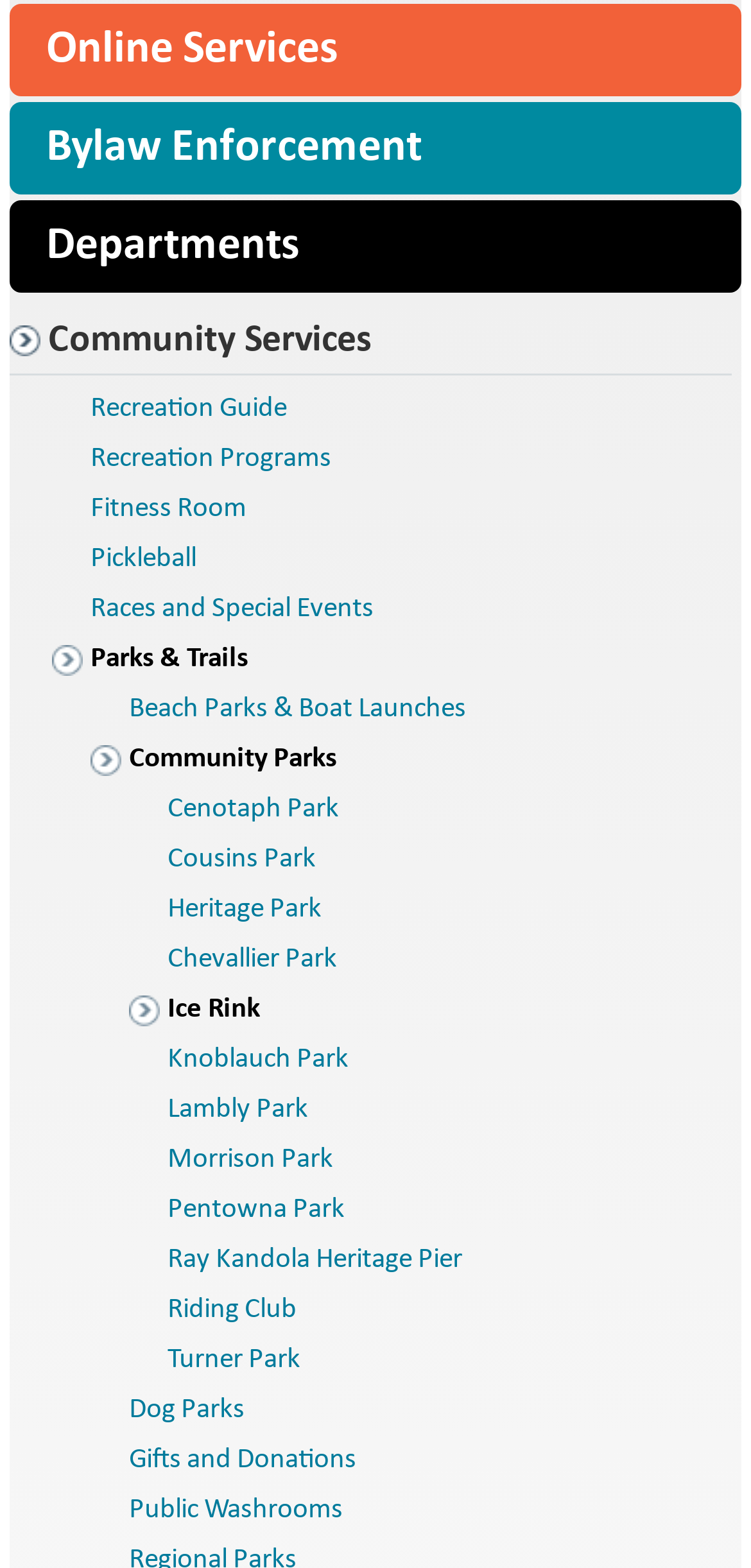Please locate the bounding box coordinates of the element that needs to be clicked to achieve the following instruction: "Get information about dog parks". The coordinates should be four float numbers between 0 and 1, i.e., [left, top, right, bottom].

[0.013, 0.884, 0.962, 0.916]